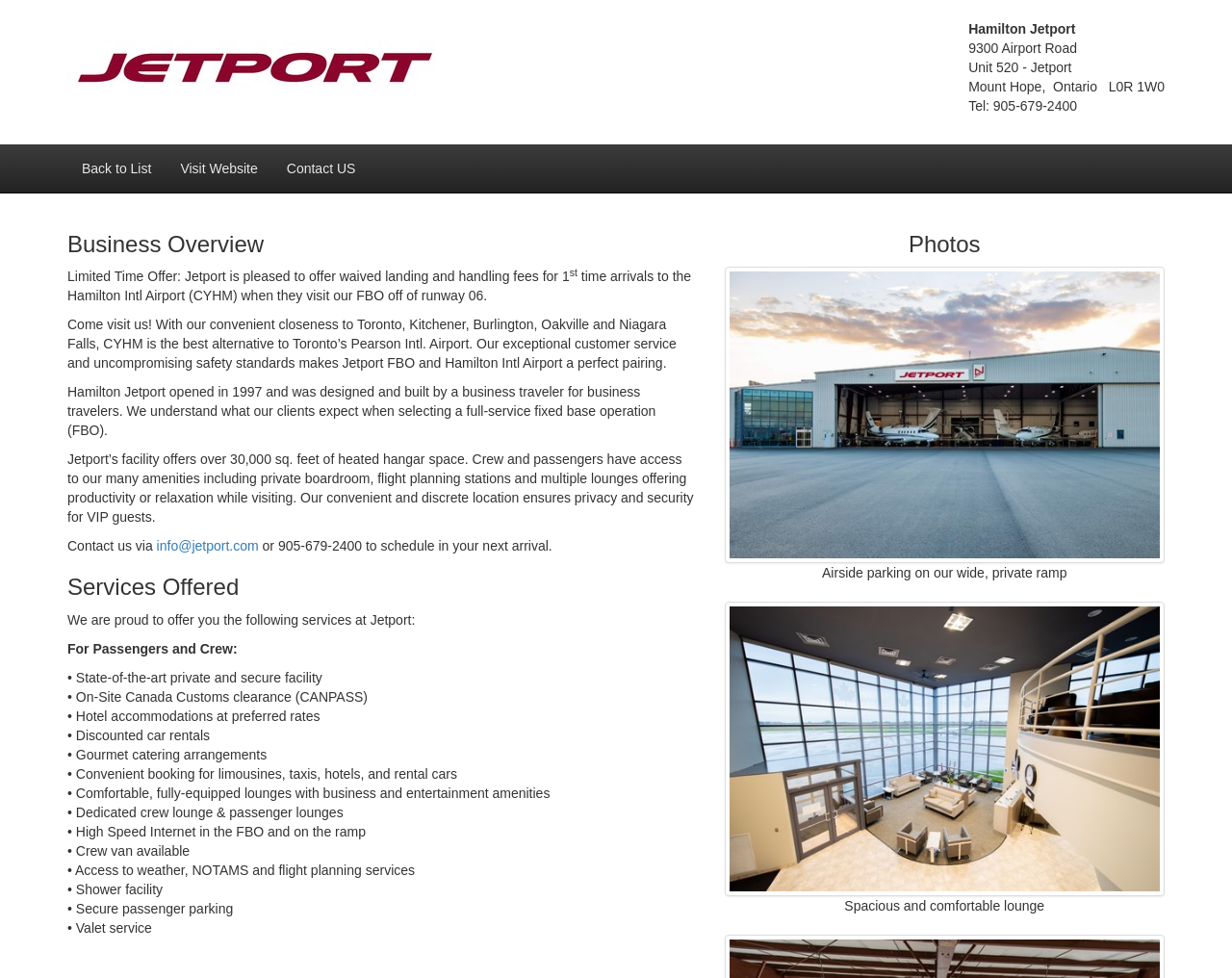Using the information shown in the image, answer the question with as much detail as possible: What is the purpose of Hamilton Jetport?

I inferred the purpose of Hamilton Jetport by reading the static text elements that describe the facility as being designed and built by a business traveler for business travelers, and that it provides a full-service fixed base operation (FBO).